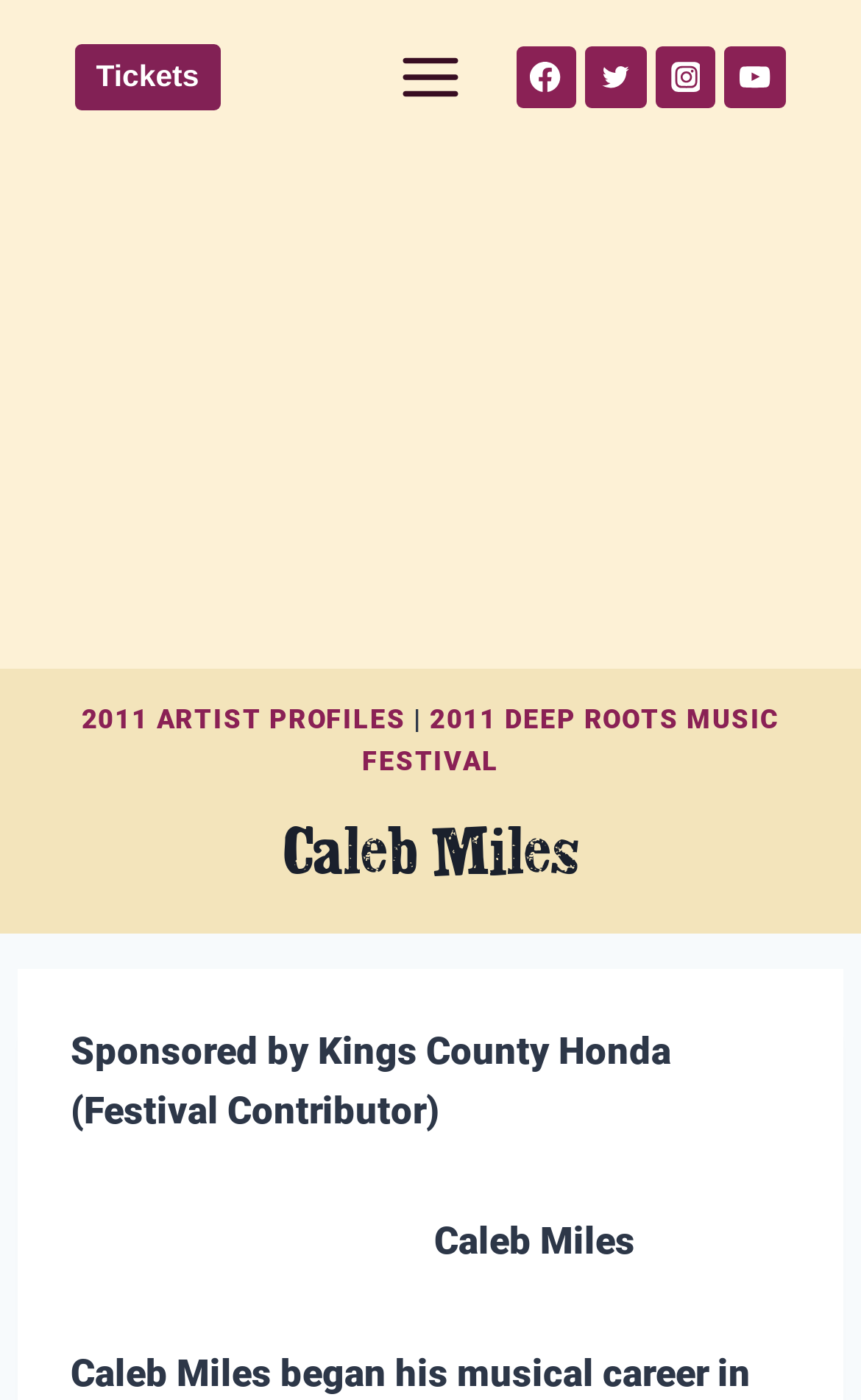How many links are there in the webpage?
Use the information from the screenshot to give a comprehensive response to the question.

I counted the number of links by looking at the child elements of the root element. I found links to 'Tickets', 'Facebook', 'Twitter', 'Instagram', 'YouTube', and 'Deep Roots Music Cooperative'. Therefore, there are 6 links.